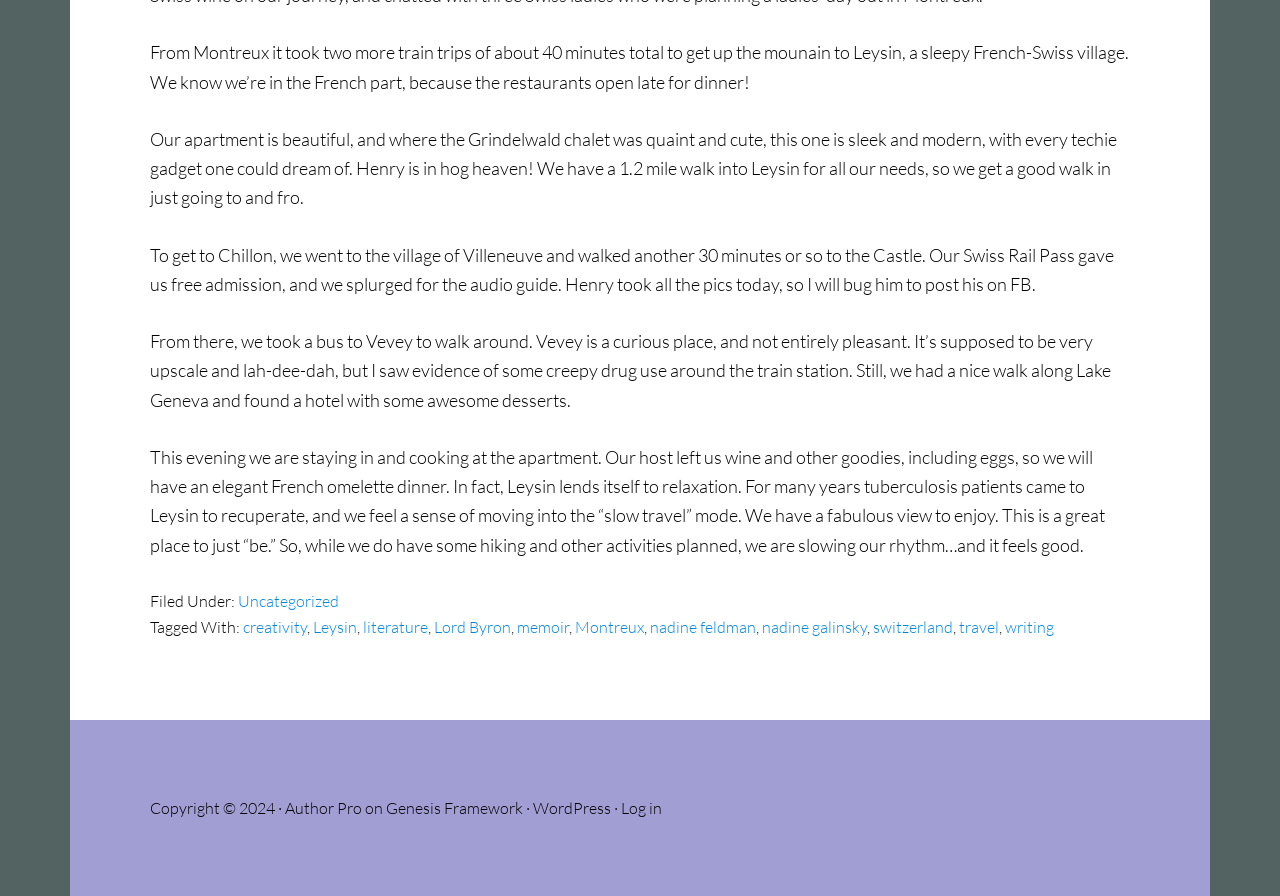What is the purpose of Leysin in the past?
From the screenshot, supply a one-word or short-phrase answer.

Tuberculosis patients' recuperation